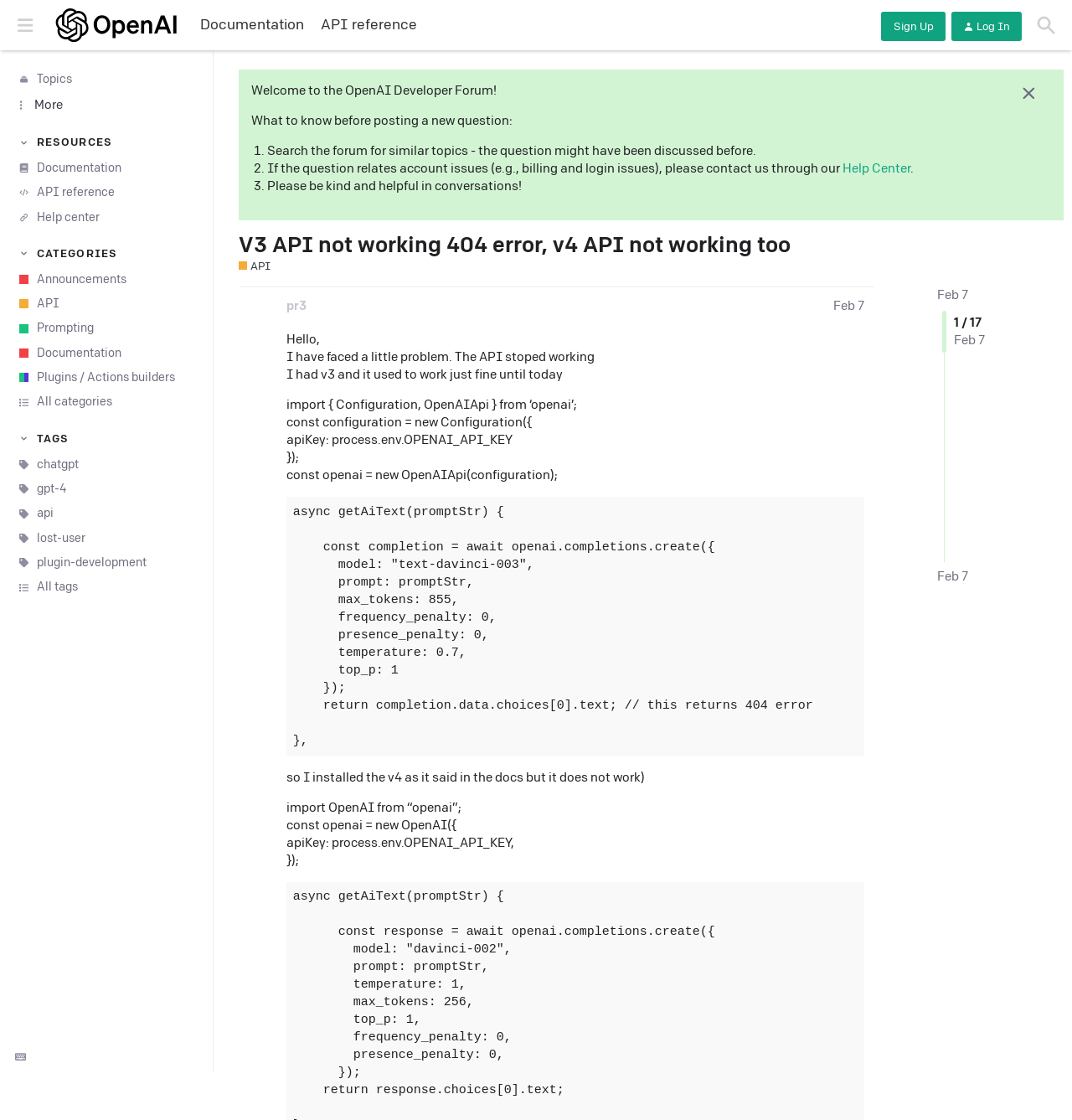What is the date of the last post in the discussion?
Utilize the image to construct a detailed and well-explained answer.

The date of the last post in the discussion can be found at the bottom of the webpage, where it says 'Feb 7'. This indicates that the last post was made on February 7.